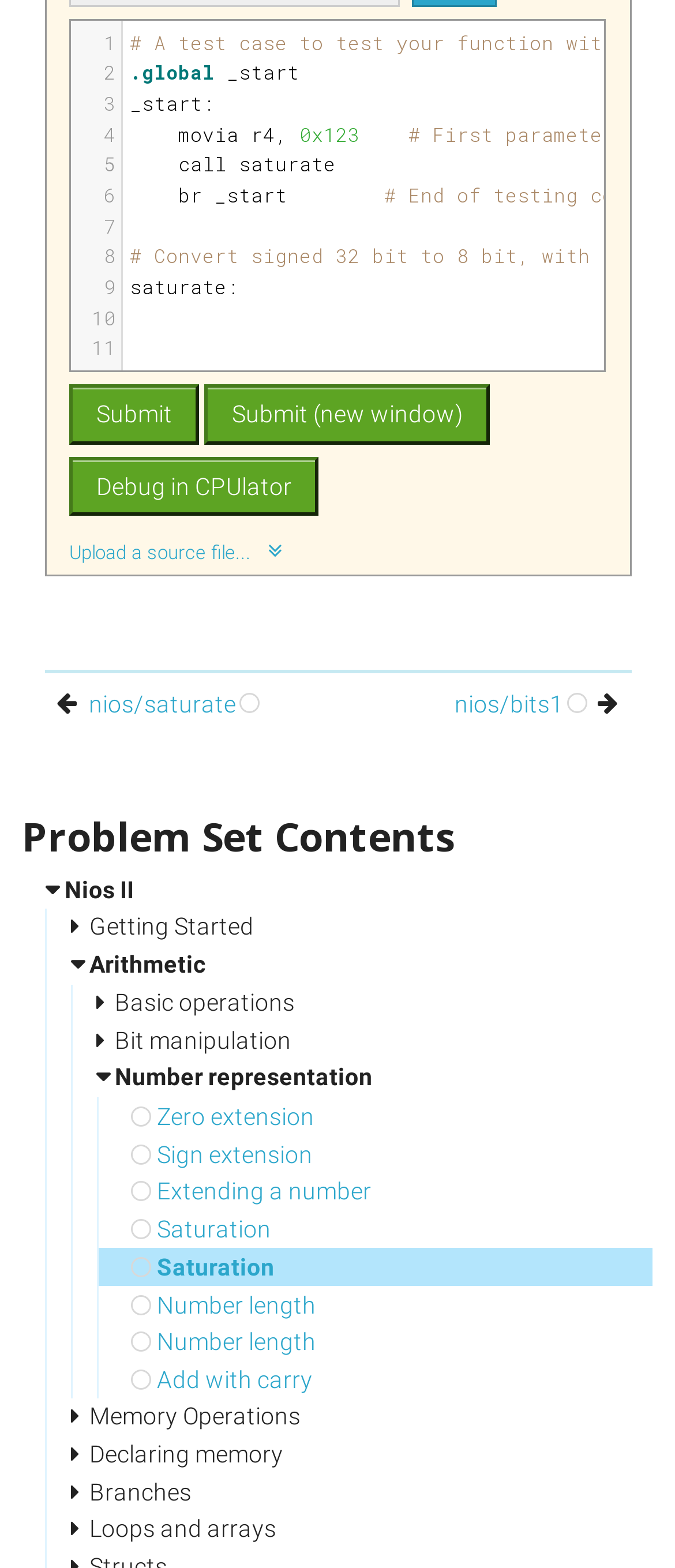Determine the bounding box coordinates of the clickable area required to perform the following instruction: "Click the 'Saturation' link". The coordinates should be represented as four float numbers between 0 and 1: [left, top, right, bottom].

[0.18, 0.772, 0.967, 0.796]